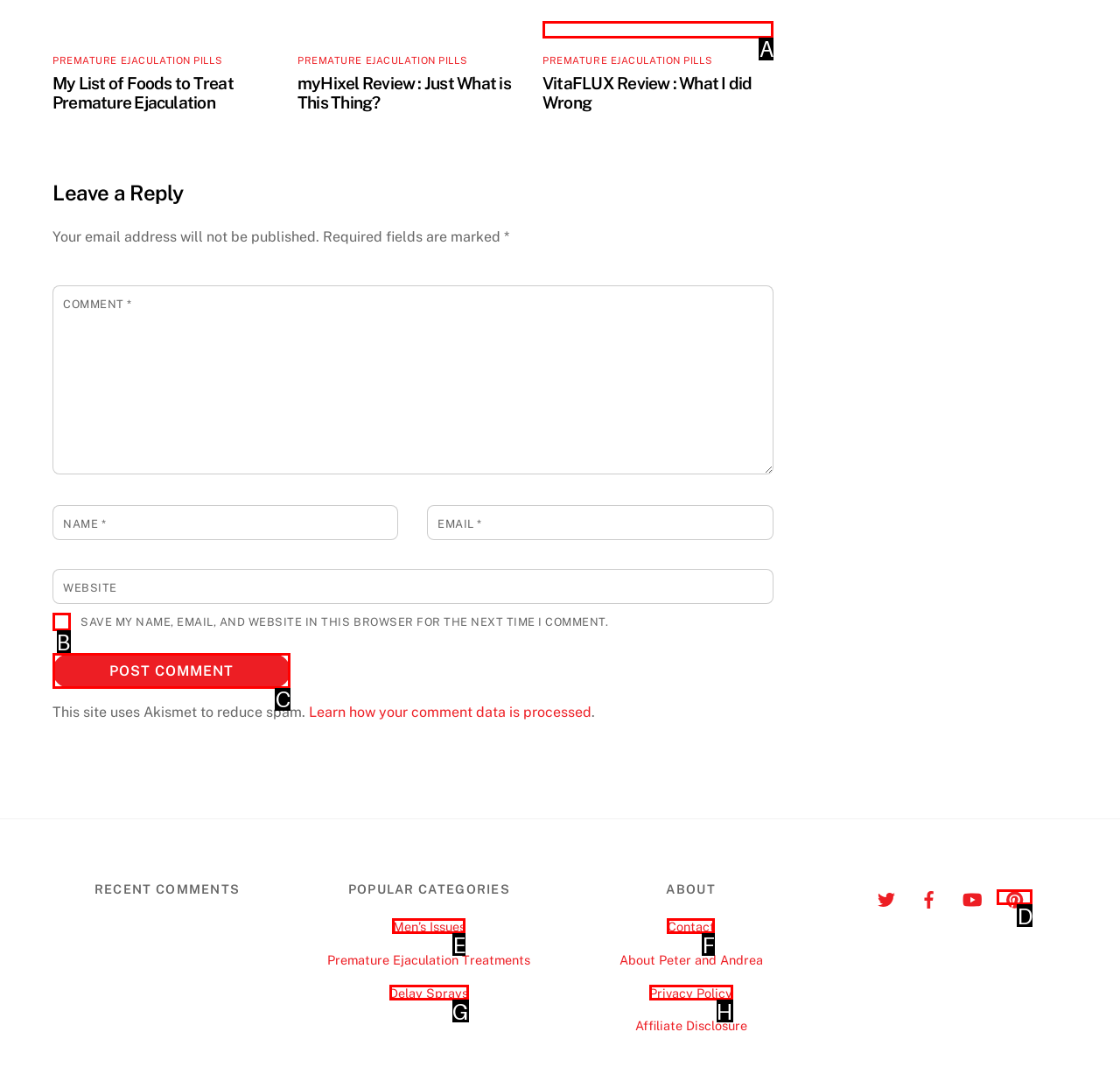Identify the correct UI element to click on to achieve the task: Click the button to post a comment. Provide the letter of the appropriate element directly from the available choices.

C